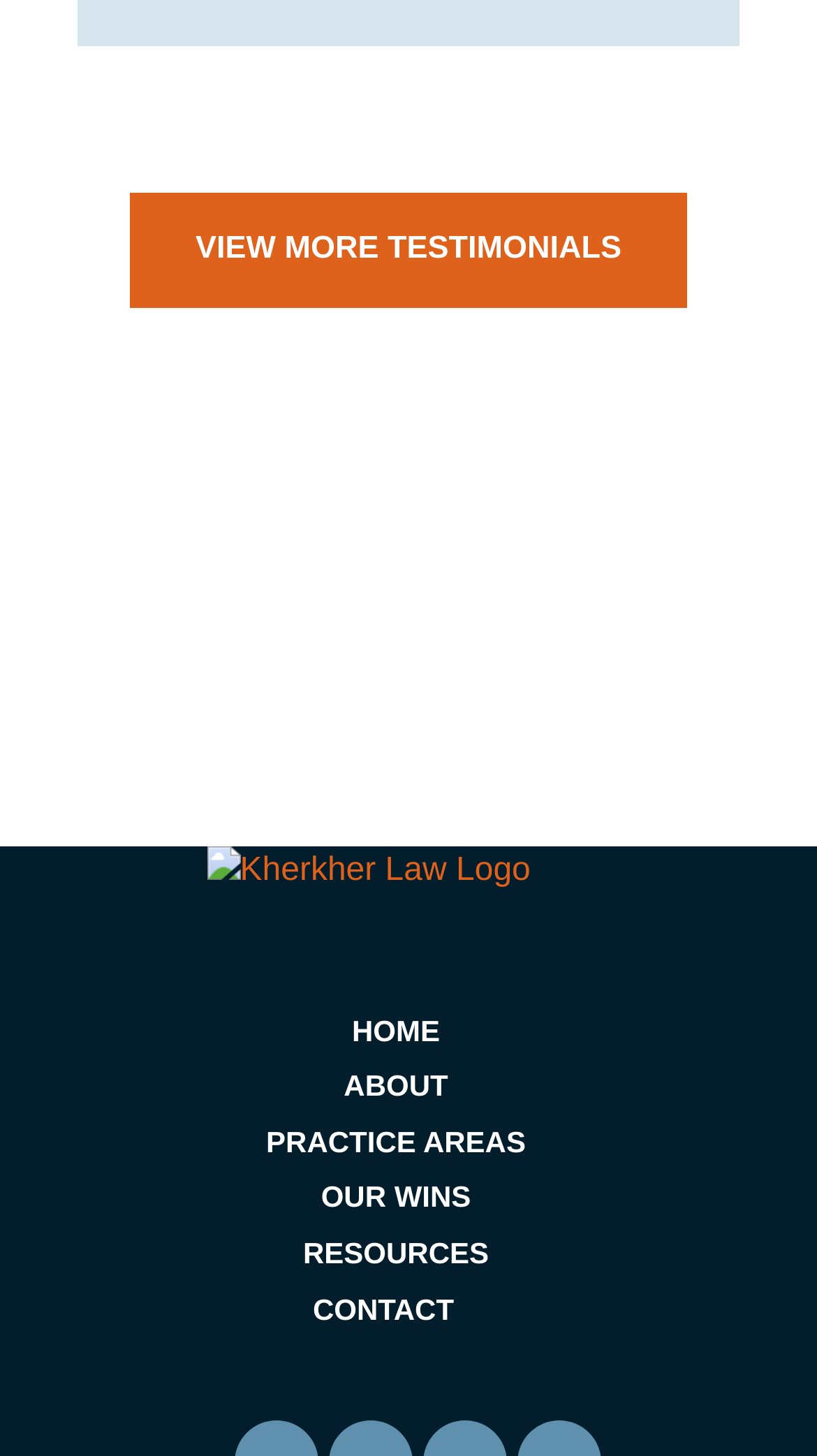Highlight the bounding box coordinates of the region I should click on to meet the following instruction: "explore practice areas".

[0.326, 0.772, 0.644, 0.795]